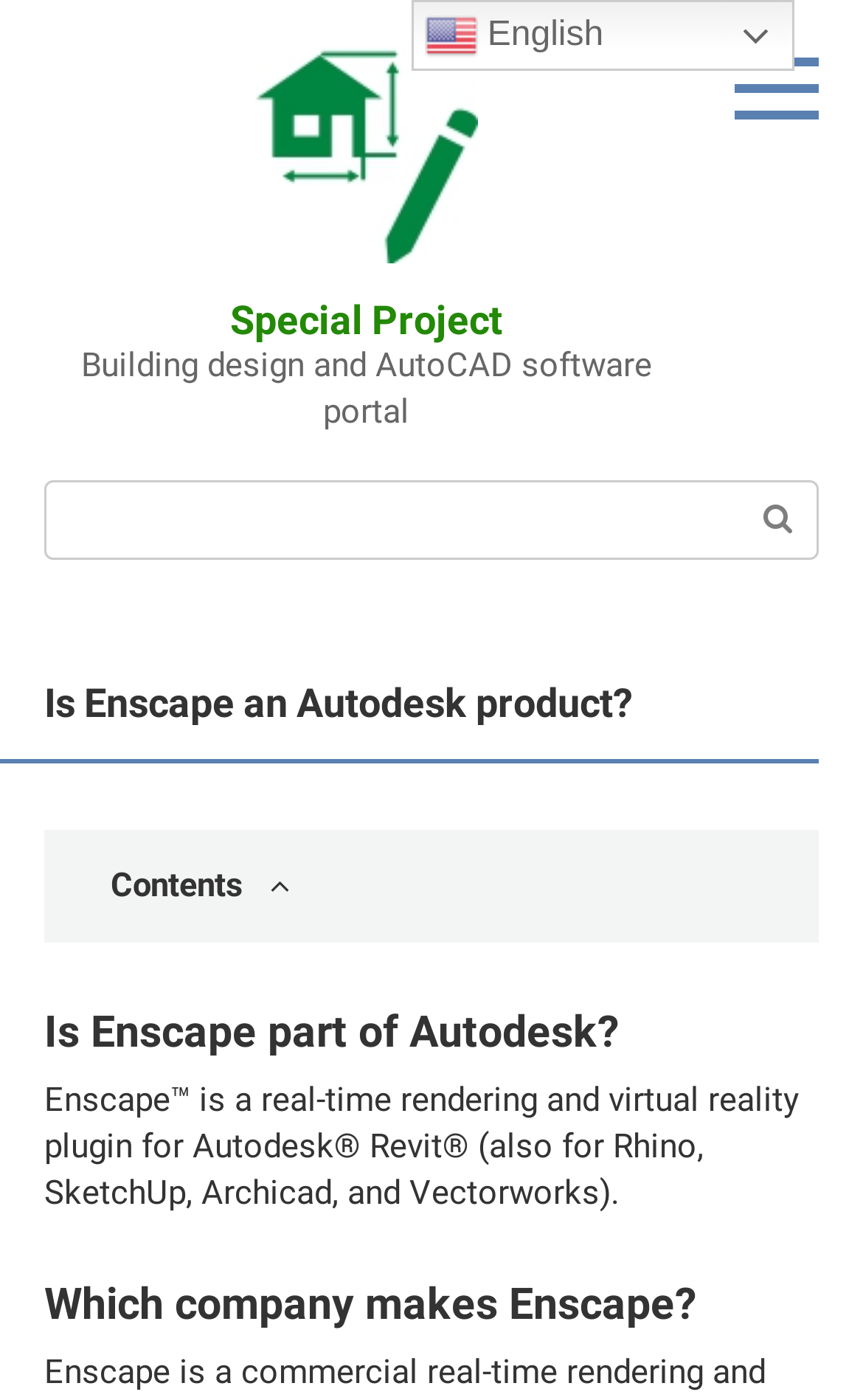What is the purpose of the search bar?
Provide a concise answer using a single word or phrase based on the image.

To search